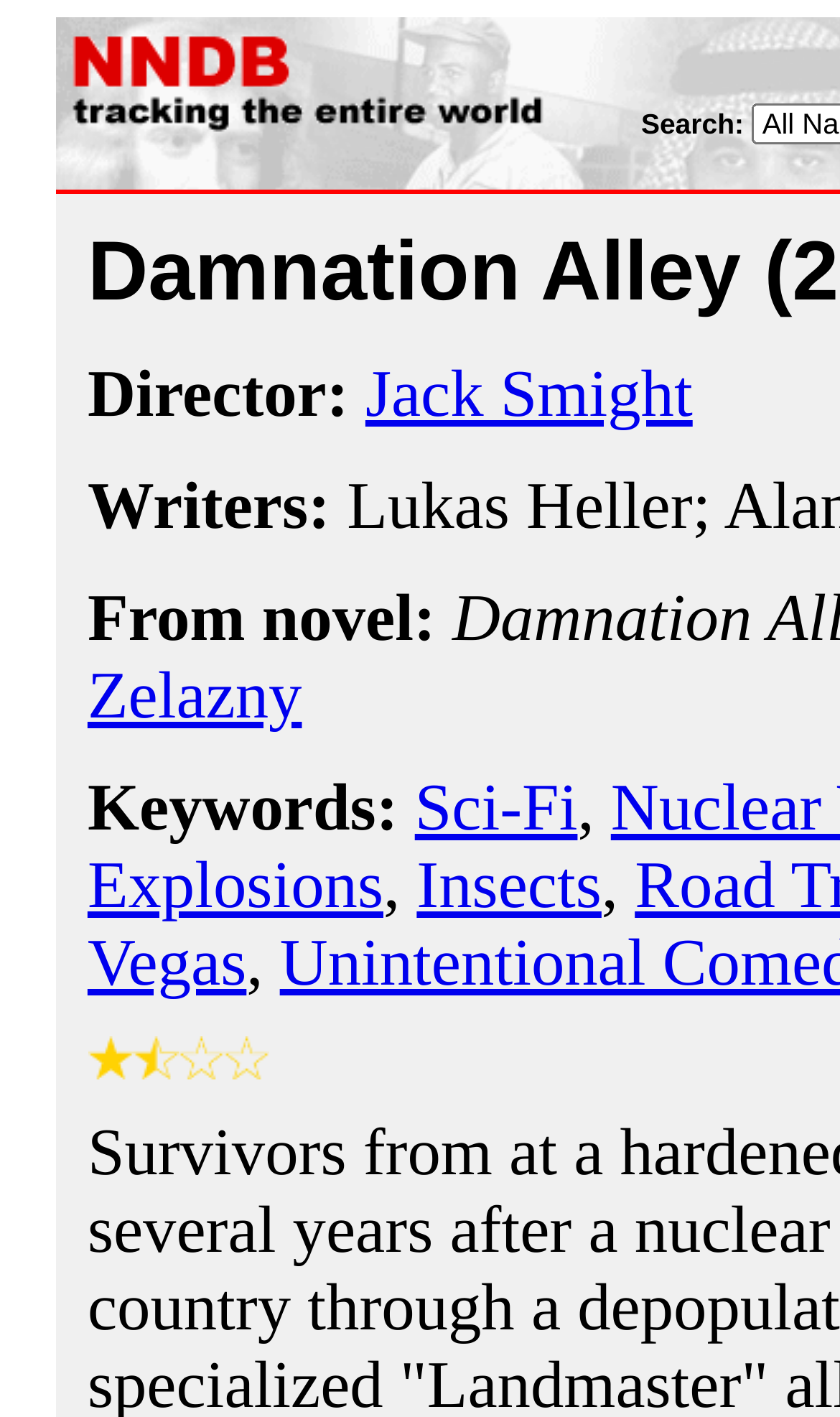What are the keywords related to the movie 'Damnation Alley'?
Refer to the image and provide a one-word or short phrase answer.

Explosions, Insects